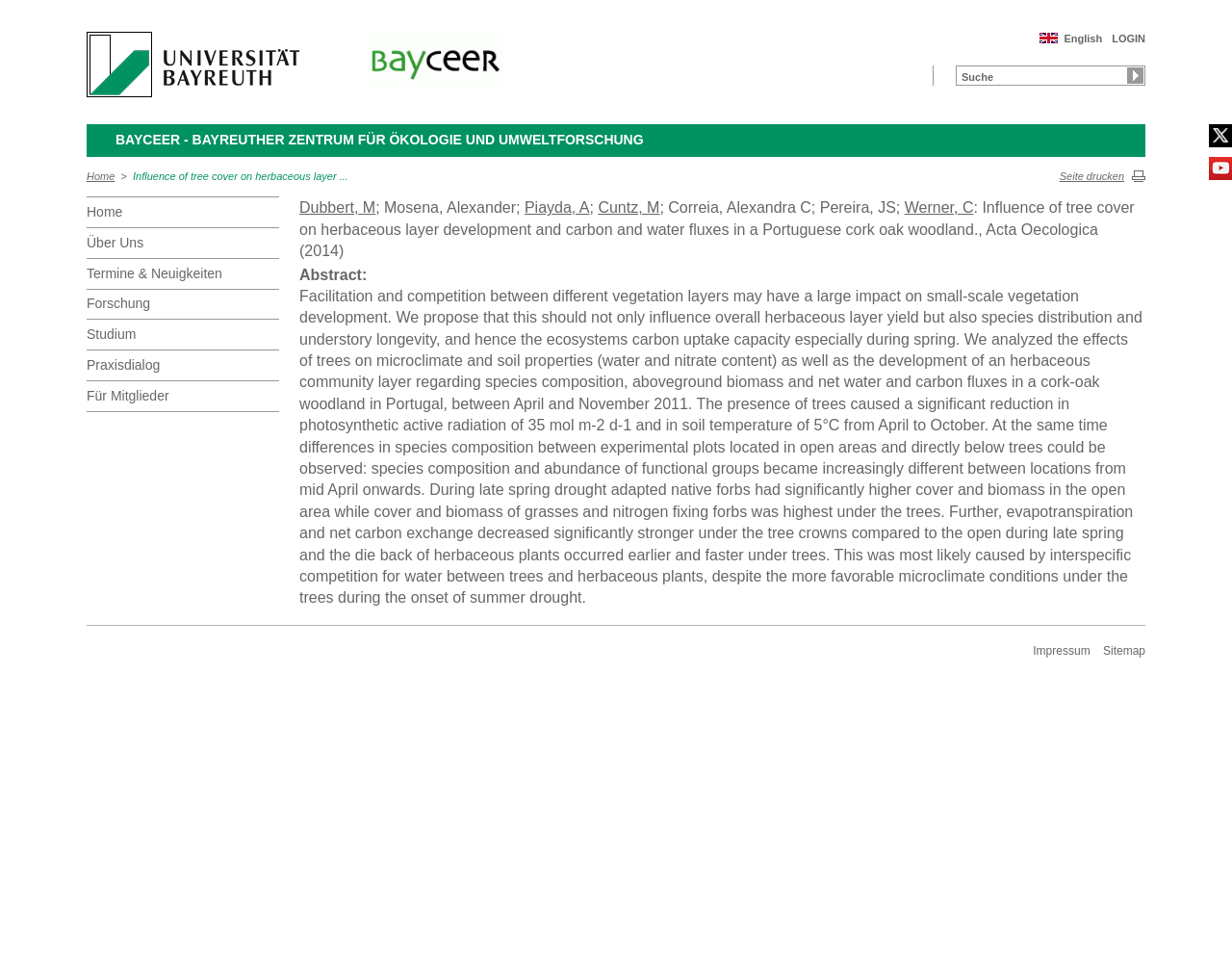Using the provided description Praxisdialog, find the bounding box coordinates for the UI element. Provide the coordinates in (top-left x, top-left y, bottom-right x, bottom-right y) format, ensuring all values are between 0 and 1.

[0.07, 0.365, 0.227, 0.397]